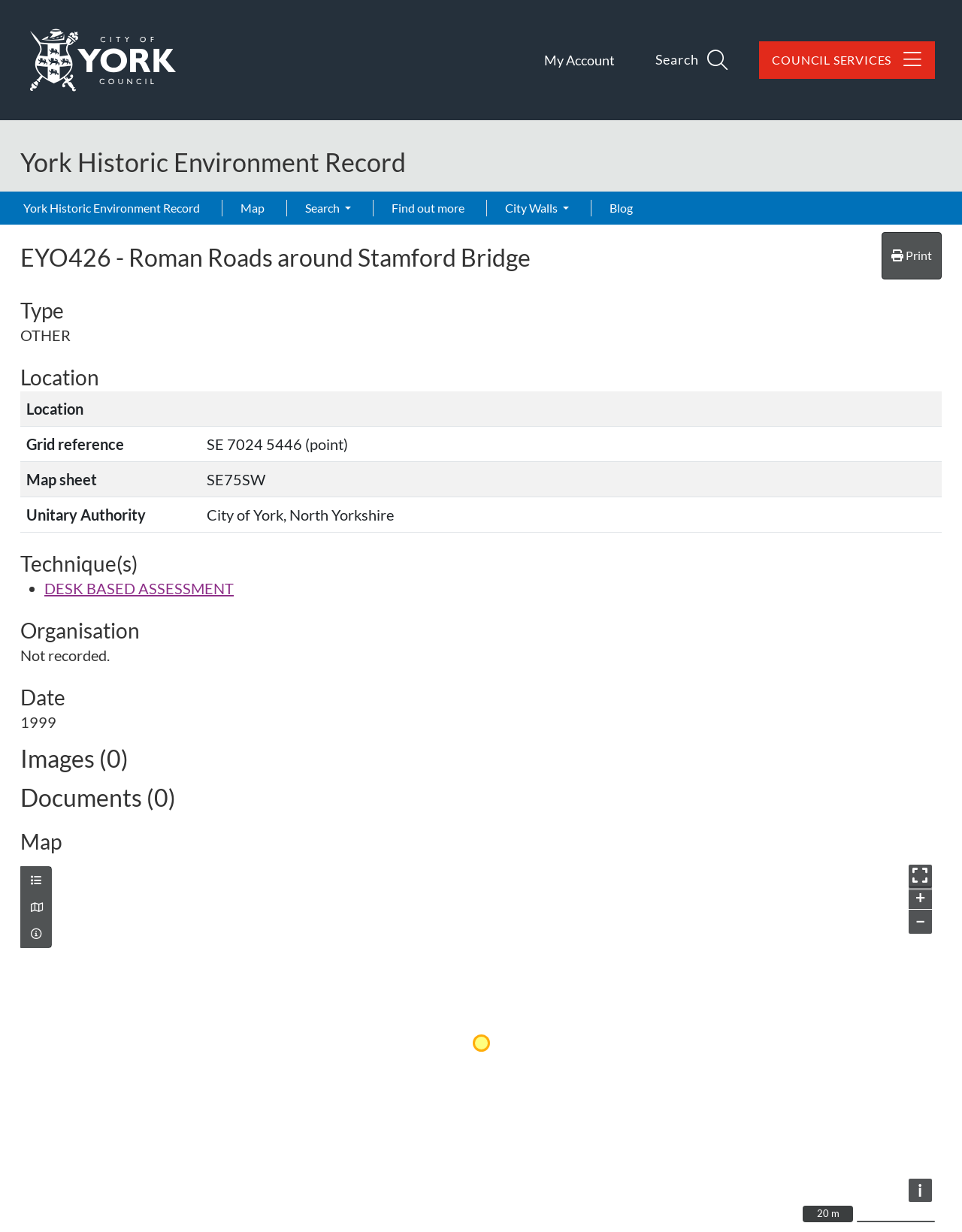What is the year the Roman Roads around Stamford Bridge were assessed?
Please answer the question as detailed as possible based on the image.

I found the answer by looking at the section under the 'Date' heading, where it lists the year as '1999'.